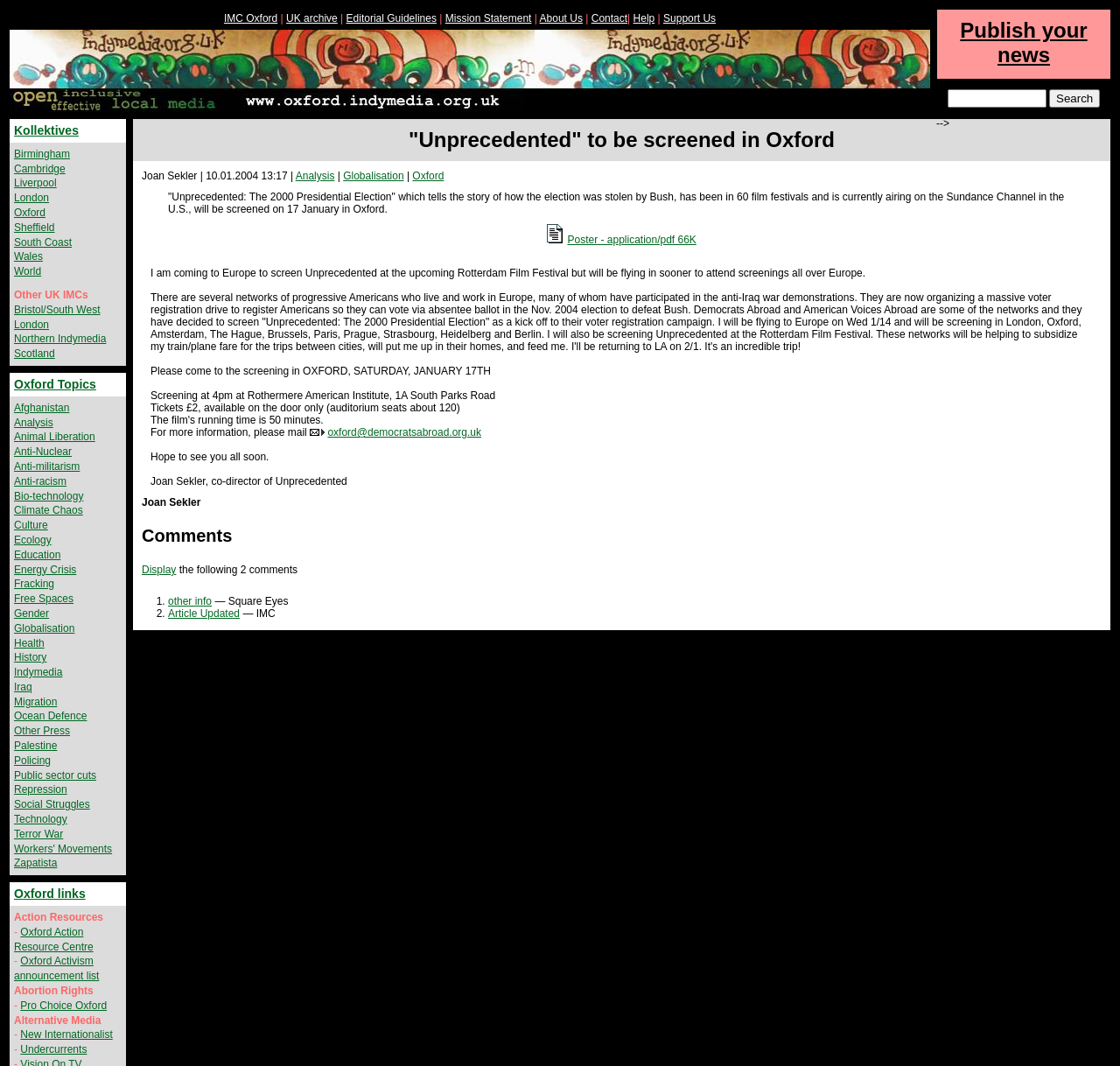Where will the screening of Unprecedented take place?
Look at the image and answer the question using a single word or phrase.

Rothermere American Institute